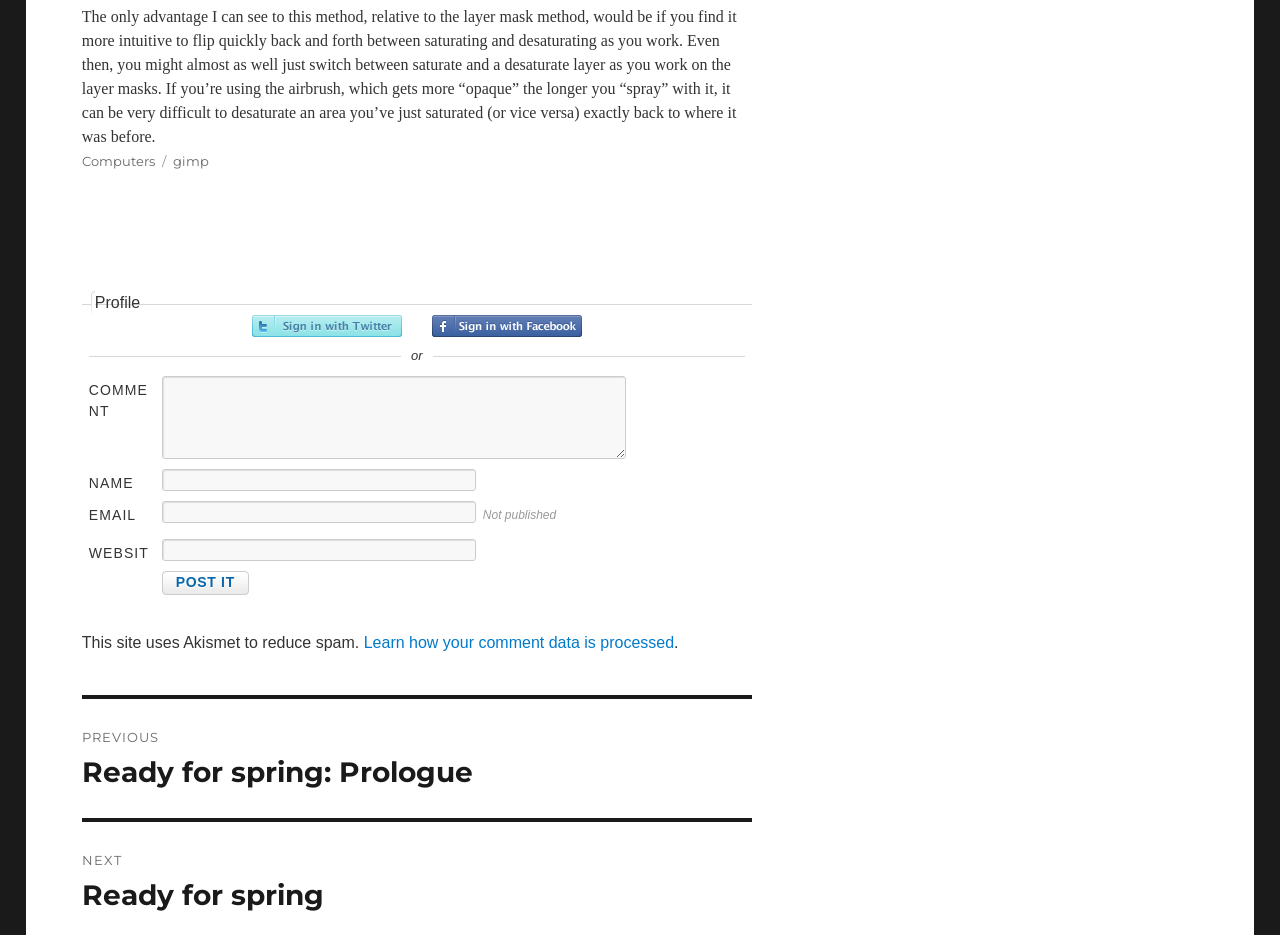Please reply to the following question with a single word or a short phrase:
What is the topic of the post?

GIMP